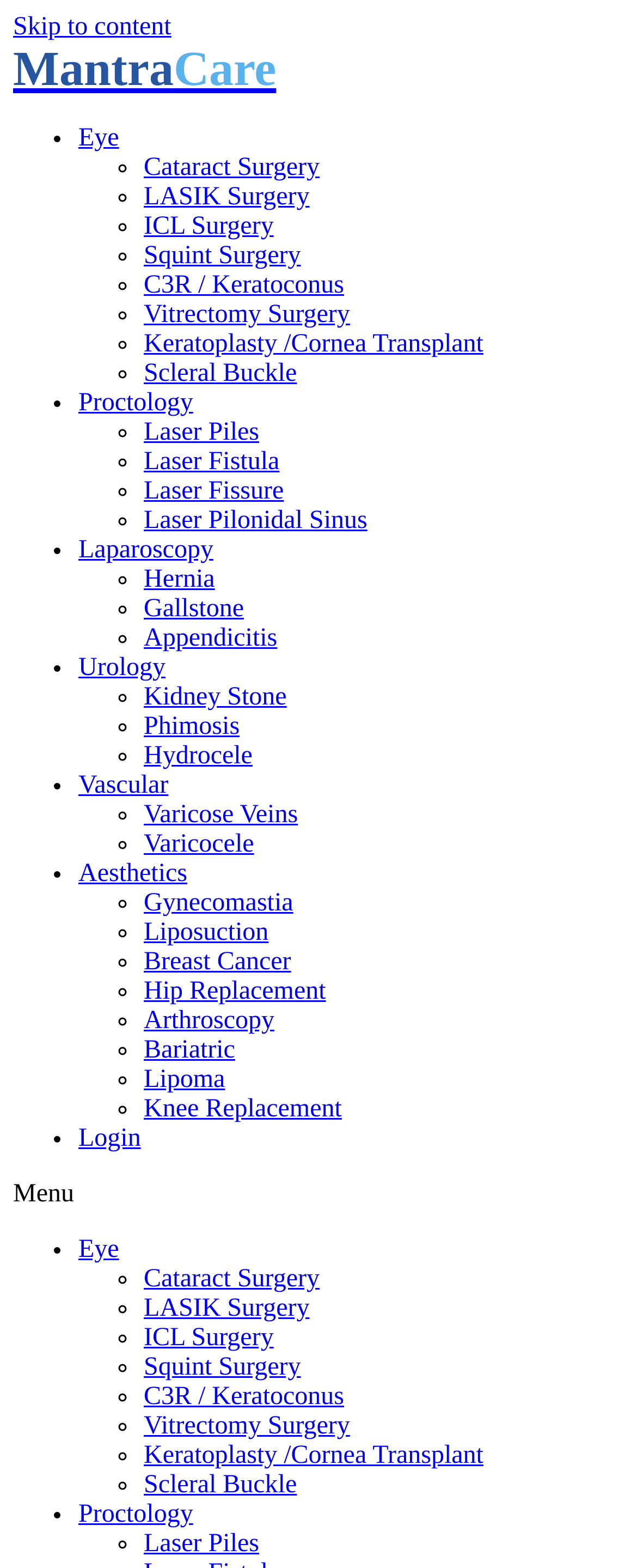Can you provide the bounding box coordinates for the element that should be clicked to implement the instruction: "Click on the 'Piles treatment In Sirsa | Hemorrhoidectomy at lowest cost' link"?

[0.021, 0.008, 0.269, 0.026]